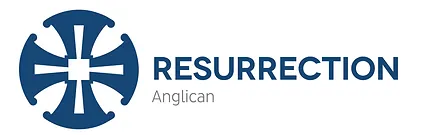Give a comprehensive caption for the image.

The image features a logo for "Resurrection Anglican." It prominently displays a stylized cross, symbolizing the Christian faith, encircled by a blue design that reflects a sense of unity and community. Accompanying the cross, the word "RESURRECTION" is boldly printed in capital letters, emphasizing its significance within the Anglican tradition. Below, in smaller text, the word "Anglican" identifies the church's affiliation, highlighting its roots in the broader Anglican community. This logo serves as a visual representation of faith, hope, and the mission of the church.